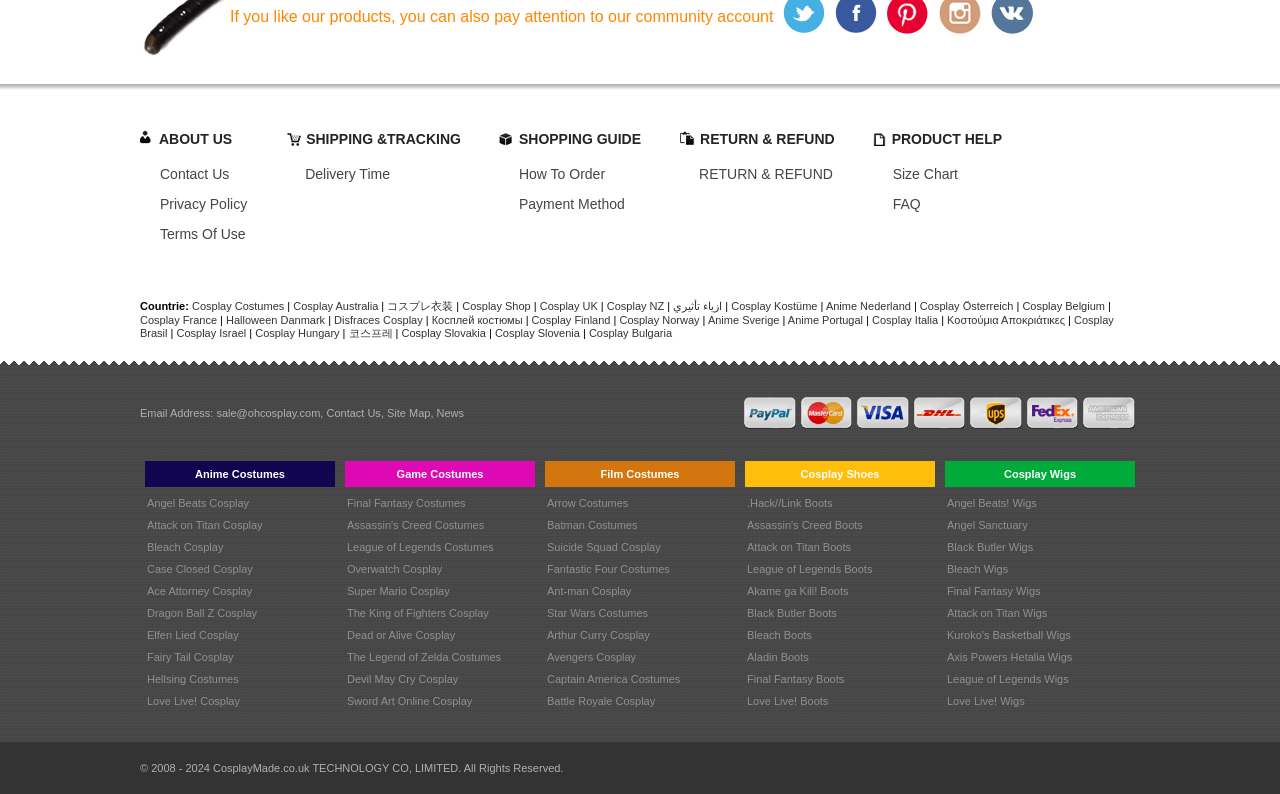Identify the bounding box coordinates for the element you need to click to achieve the following task: "View Delivery Time". Provide the bounding box coordinates as four float numbers between 0 and 1, in the form [left, top, right, bottom].

[0.223, 0.209, 0.305, 0.229]